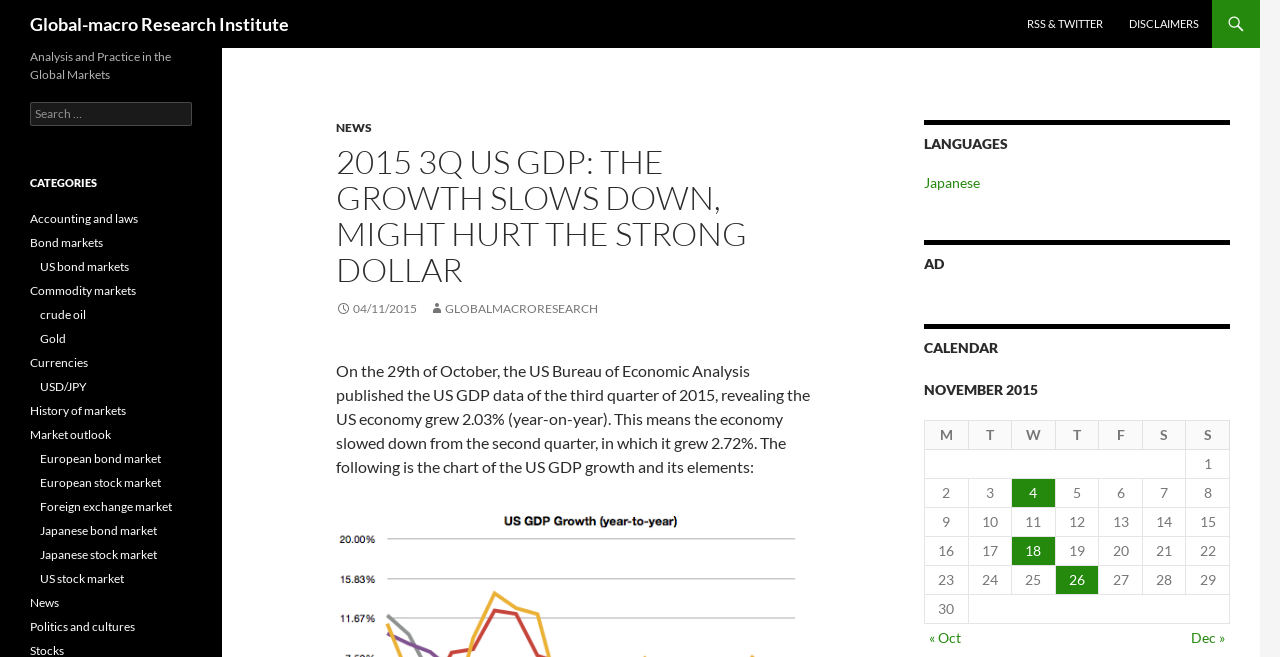What is the growth rate of the US economy in the third quarter of 2015?
Look at the screenshot and respond with one word or a short phrase.

2.03%